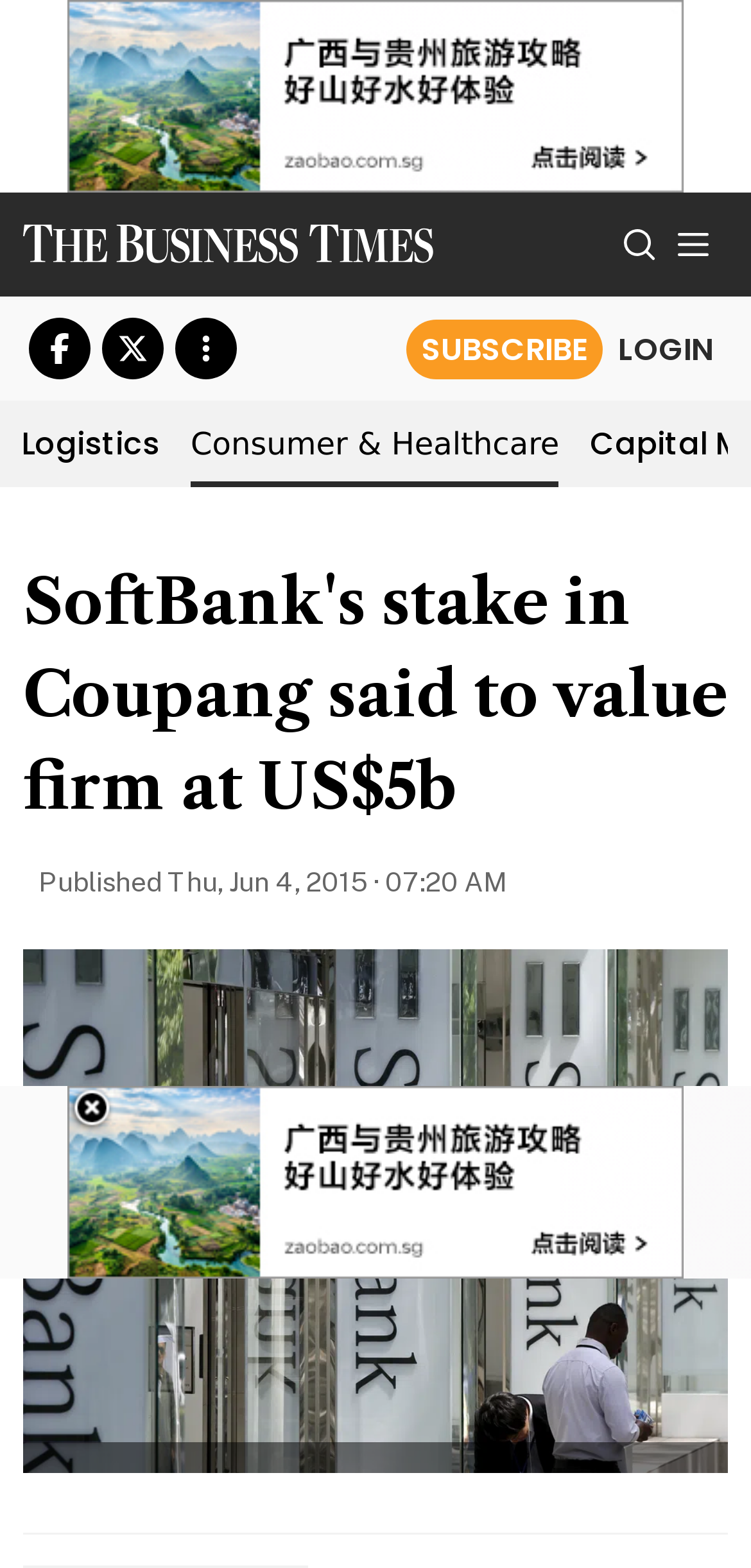Can you determine the bounding box coordinates of the area that needs to be clicked to fulfill the following instruction: "Search for something"?

[0.826, 0.136, 0.877, 0.176]